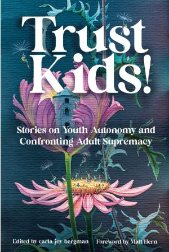Analyze the image and provide a detailed answer to the question: What is the main theme of the book 'Trust Kids!'?

The caption explains that the book 'Trust Kids!' focuses on 'stories about youth autonomy and the challenges of confronting adult supremacy', indicating that the main theme of the book is youth autonomy and its related challenges.